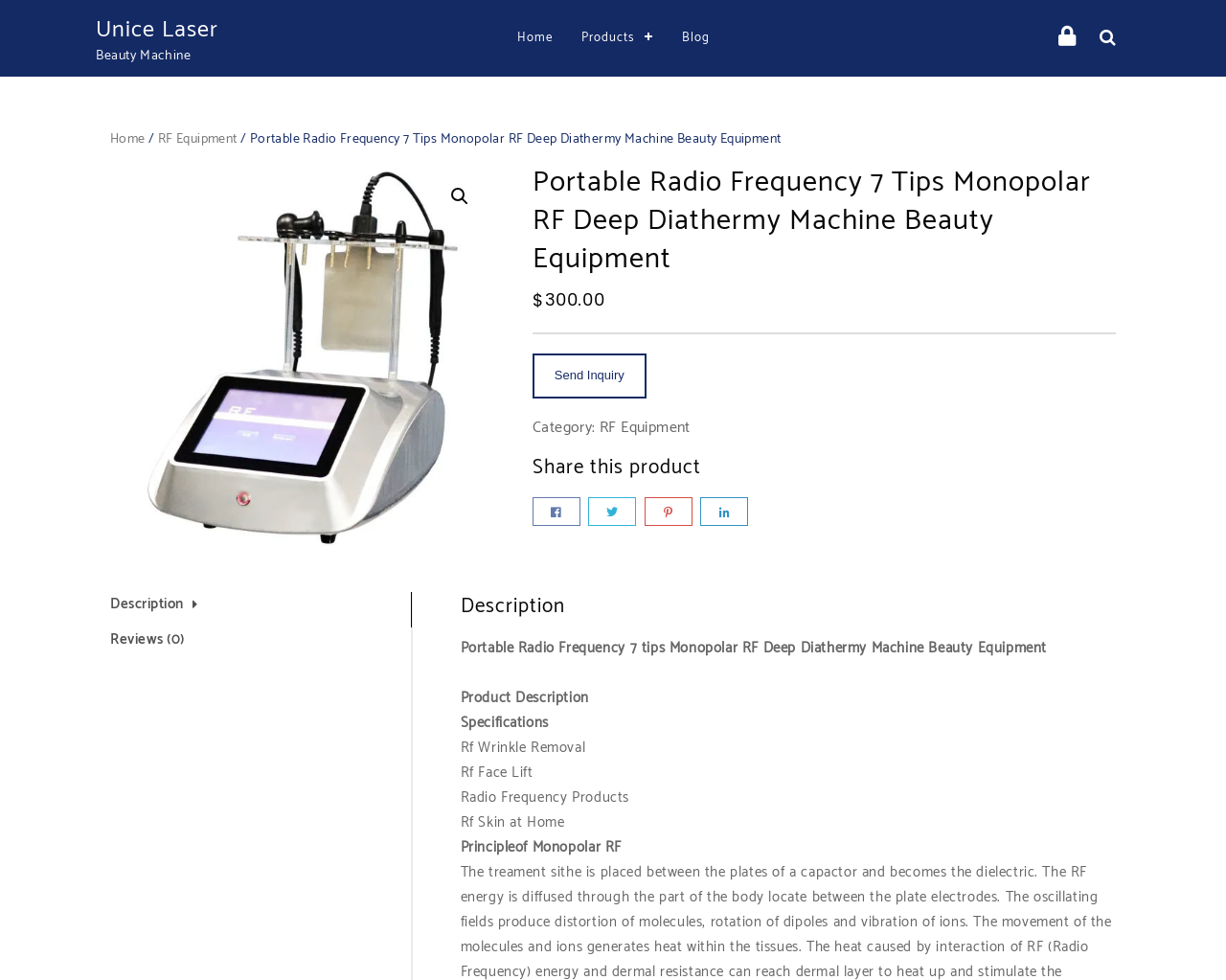Locate the bounding box coordinates of the area to click to fulfill this instruction: "Click the 'Products' link". The bounding box should be presented as four float numbers between 0 and 1, in the order [left, top, right, bottom].

[0.466, 0.0, 0.54, 0.078]